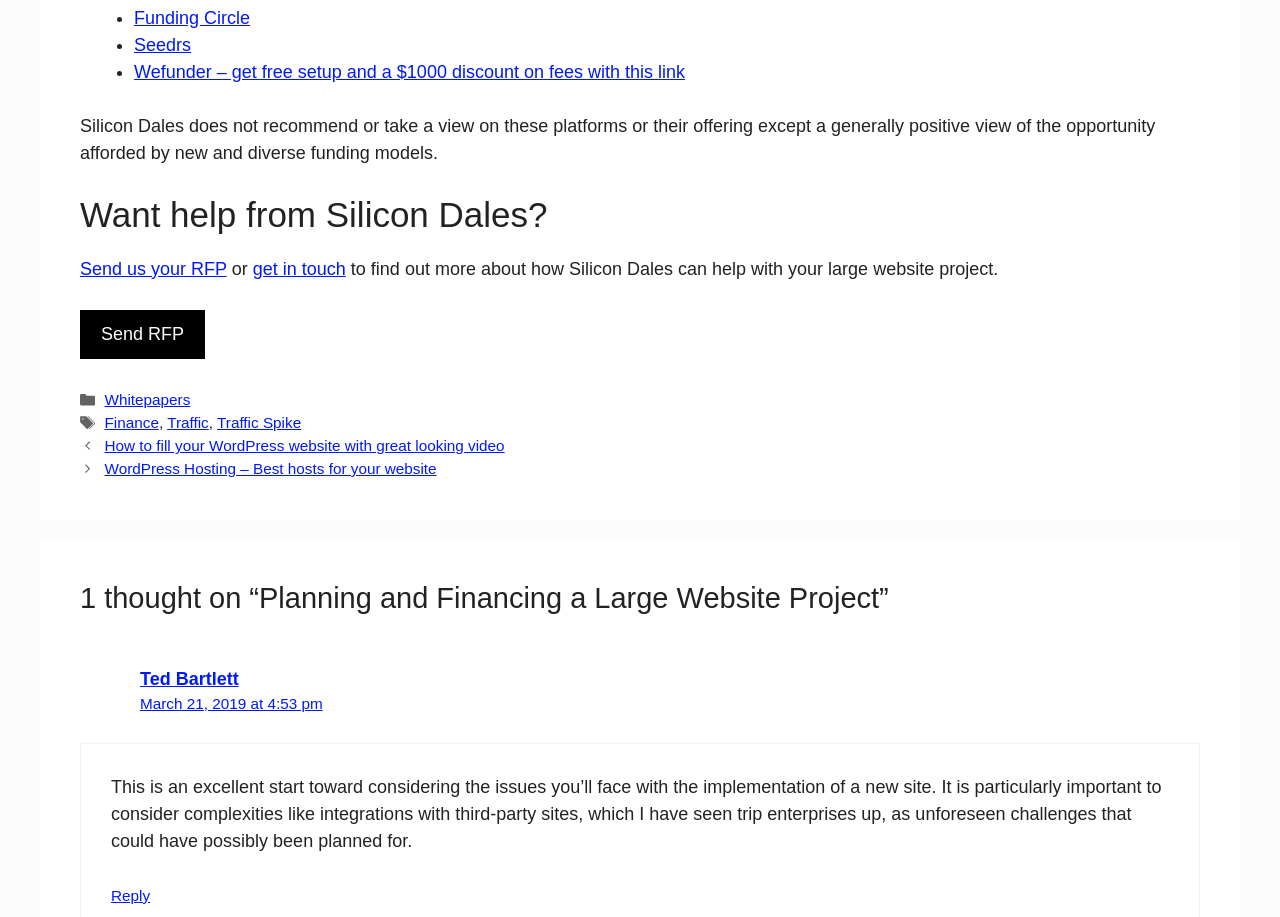Please locate the clickable area by providing the bounding box coordinates to follow this instruction: "Get in touch with Silicon Dales".

[0.197, 0.282, 0.27, 0.304]